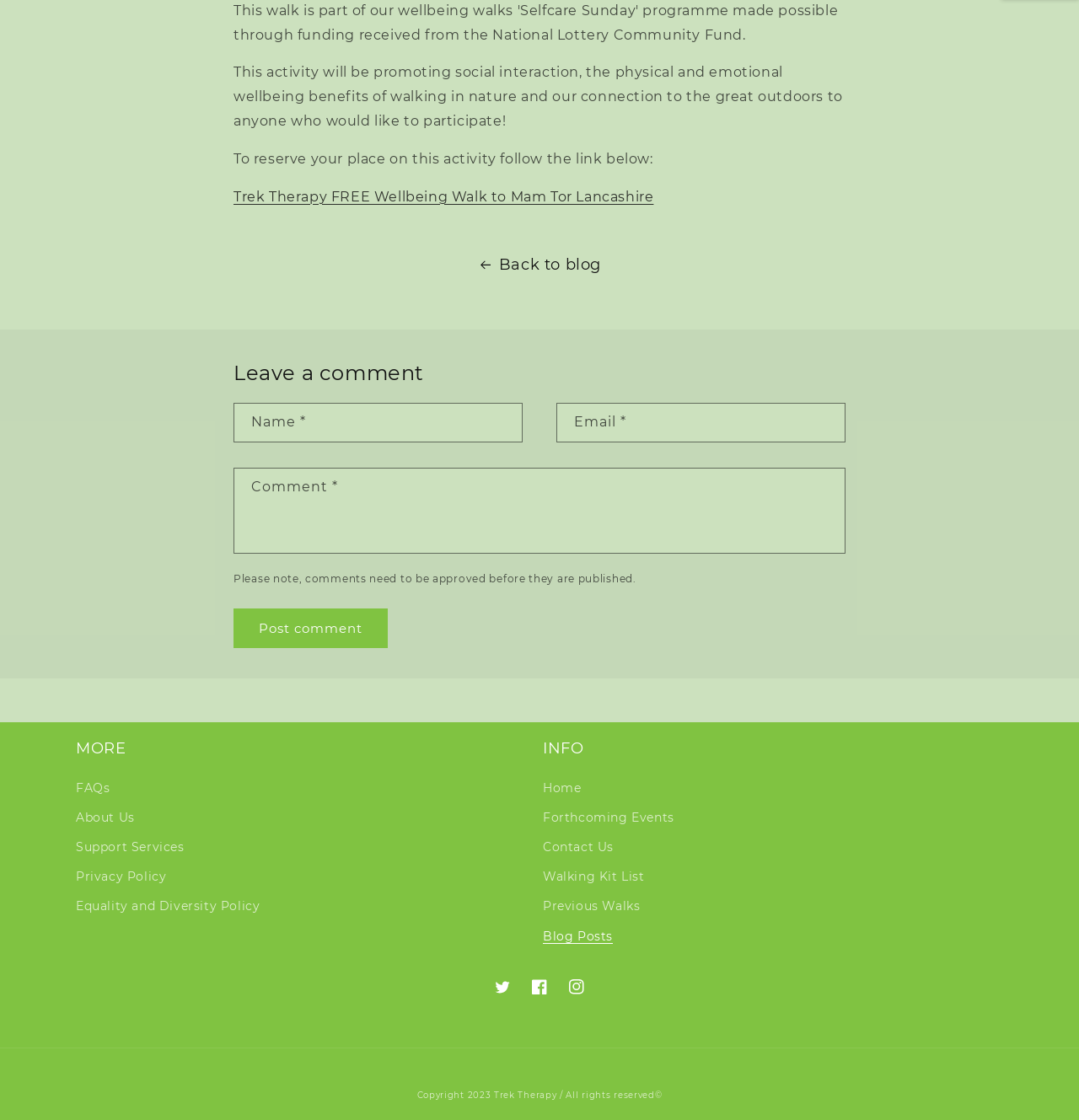Please provide the bounding box coordinates for the UI element as described: "Instagram". The coordinates must be four floats between 0 and 1, represented as [left, top, right, bottom].

[0.517, 0.864, 0.552, 0.897]